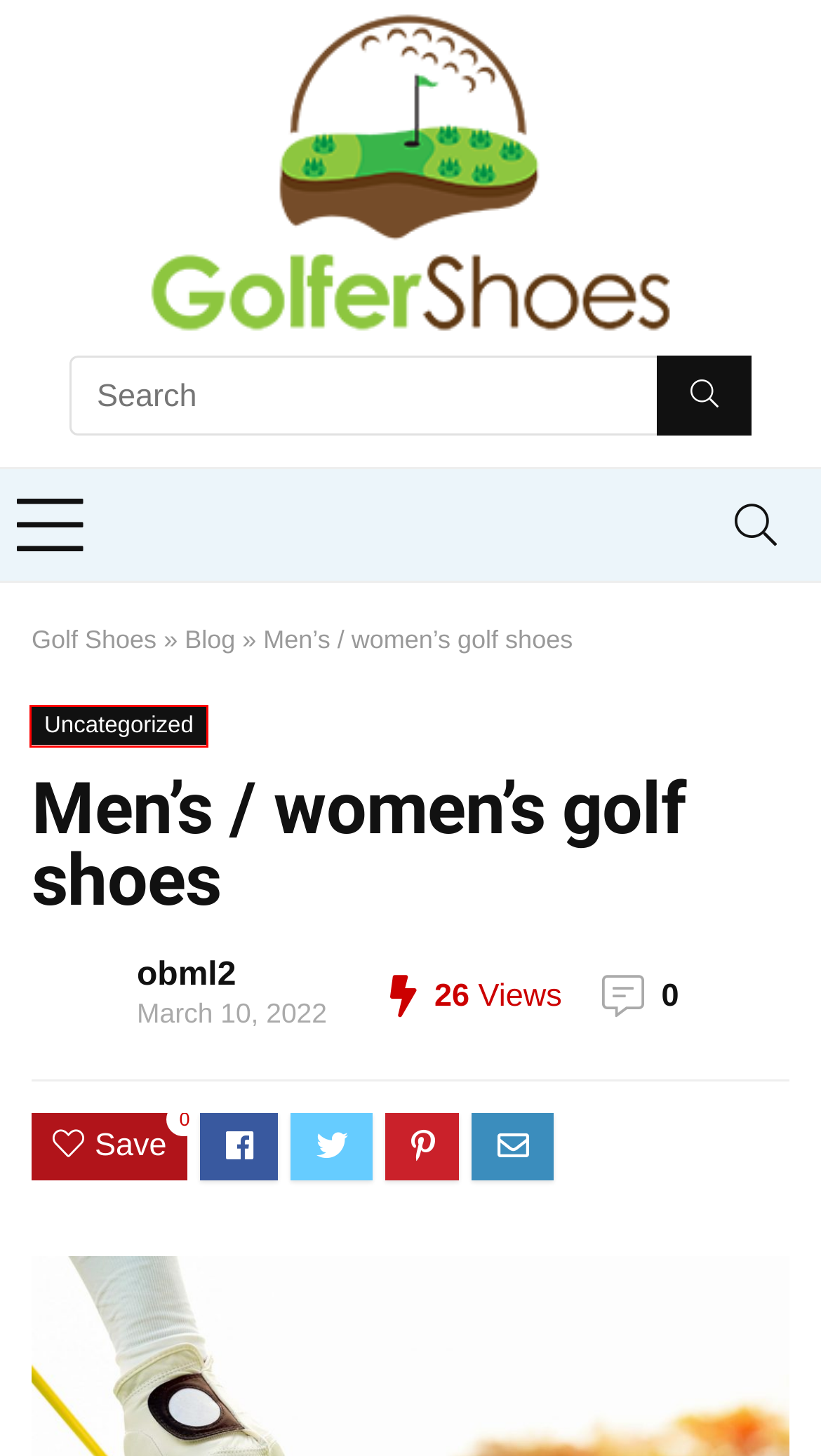Examine the webpage screenshot and identify the UI element enclosed in the red bounding box. Pick the webpage description that most accurately matches the new webpage after clicking the selected element. Here are the candidates:
A. Uncategorized Archives - Shoes for golfers - Golfer.Shoes
B. The best Golf shoes reviews - Shoes for golfers - Golfer.Shoes
C. What are the most comfortable women's golf shoes - Shoes for golfers - Golfer.Shoes
D. Adidas Men's Solarthon Primegreen Spikeless Golf Shoes - Shoes for golfers - Golfer.Shoes
E. Adidas Men's Tour360 Xt Golf Shoe - Shoes for golfers - Golfer.Shoes
F. Blog - Shoes for golfers - Golfer.Shoes
G. New Balance Men's LinksSL Golf Shoe - Shoes for golfers - Golfer.Shoes
H. adidas Men's Codechaos Golf Shoe - Shoes for golfers - Golfer.Shoes

A